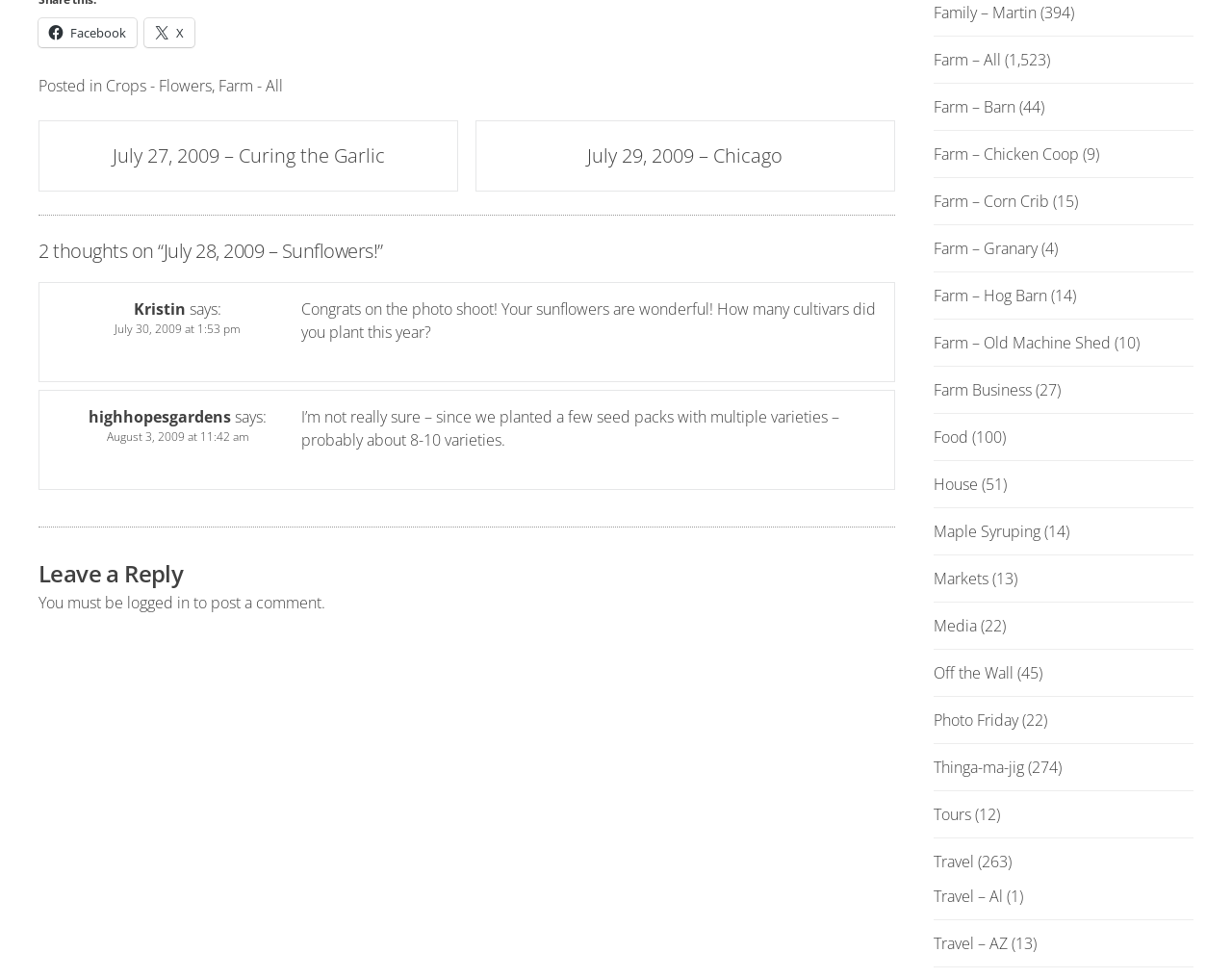What is the name of the person who wrote the second comment?
Answer the question with a detailed explanation, including all necessary information.

I found a static text element with the text 'highhopesgardens' which is a child of the second article element, indicating that it is the name of the person who wrote the second comment.